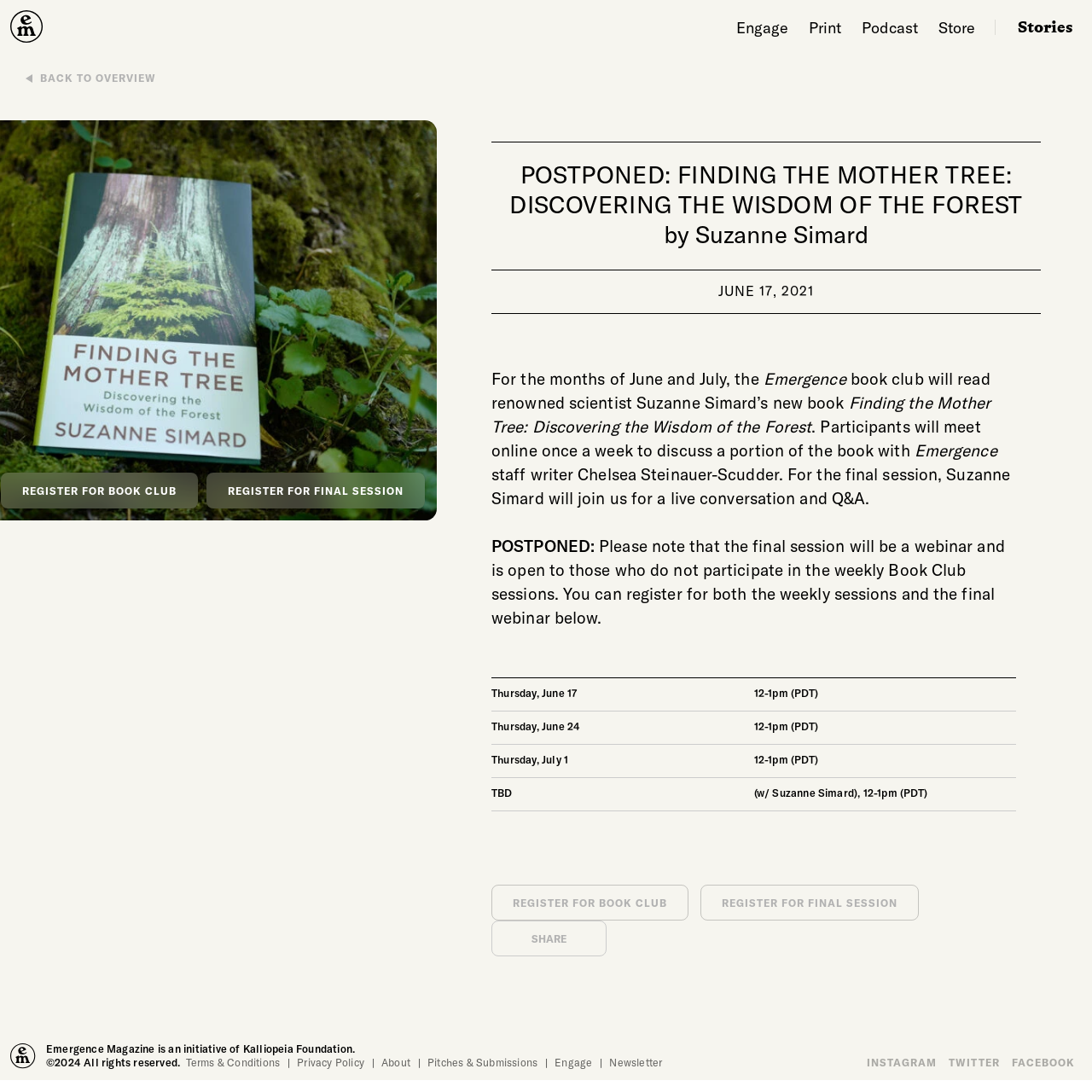Determine the bounding box coordinates of the element that should be clicked to execute the following command: "Click on the 'Emergence Magazine' link".

[0.009, 0.009, 0.04, 0.04]